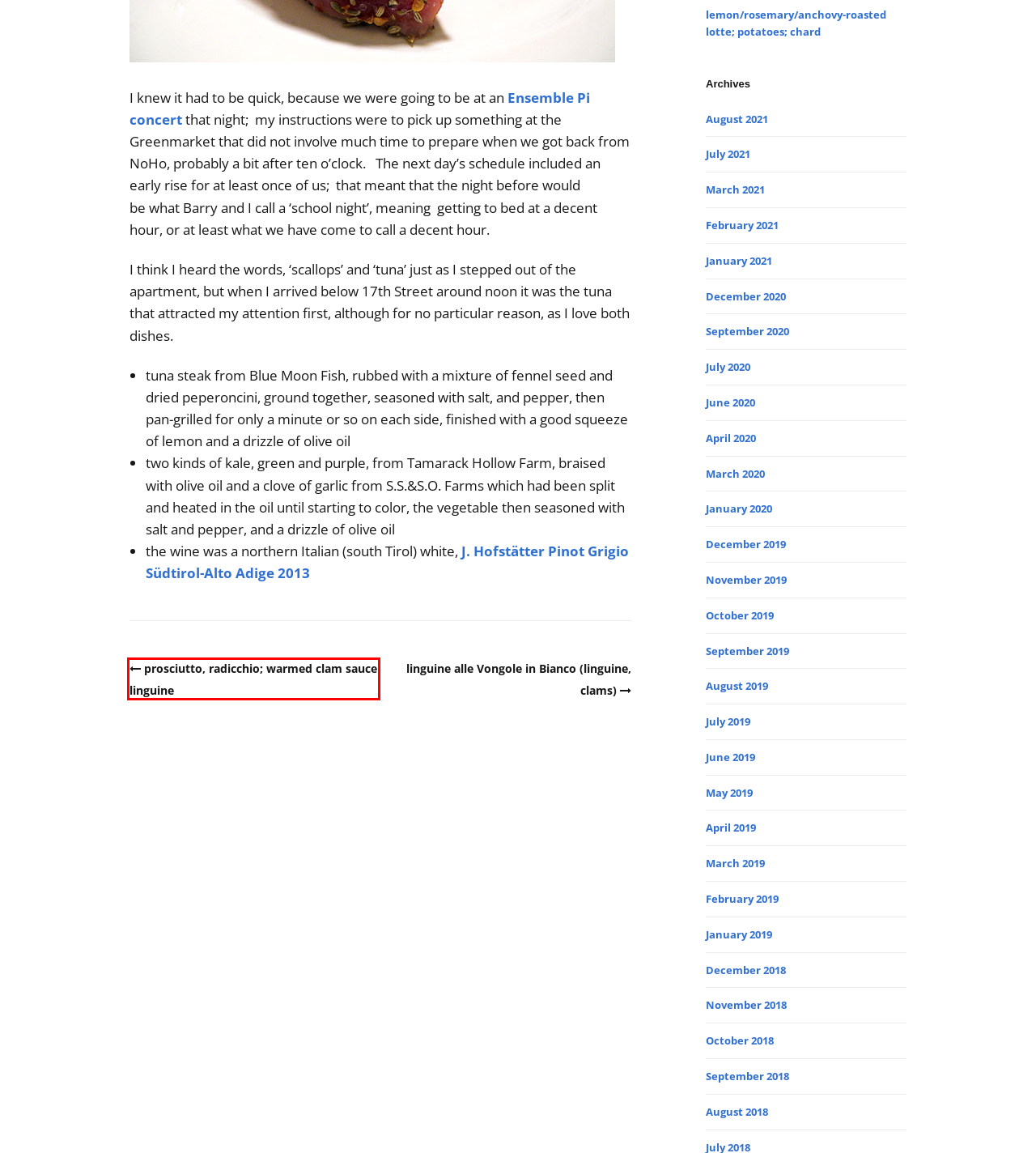You have a screenshot of a webpage where a red bounding box highlights a specific UI element. Identify the description that best matches the resulting webpage after the highlighted element is clicked. The choices are:
A. December 2019 – Hoggard / Wagner Food Blog
B. October 2018 – Hoggard / Wagner Food Blog
C. September 2019 – Hoggard / Wagner Food Blog
D. prosciutto, radicchio; warmed clam sauce linguine – Hoggard / Wagner Food Blog
E. April 2020 – Hoggard / Wagner Food Blog
F. September 2020 – Hoggard / Wagner Food Blog
G. August 2021 – Hoggard / Wagner Food Blog
H. February 2019 – Hoggard / Wagner Food Blog

D